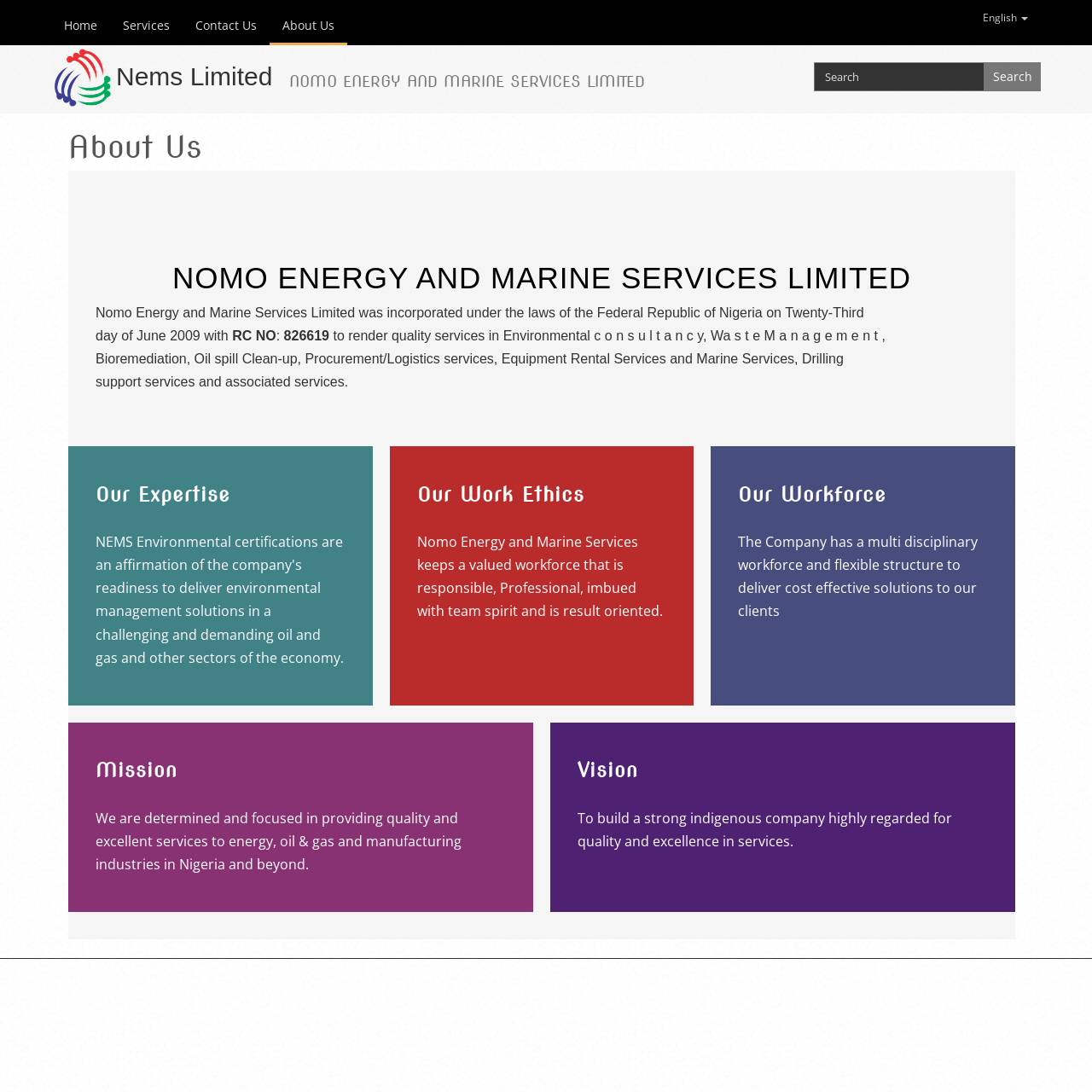Identify the bounding box coordinates of the section that should be clicked to achieve the task described: "Click the Home link".

[0.047, 0.008, 0.101, 0.041]